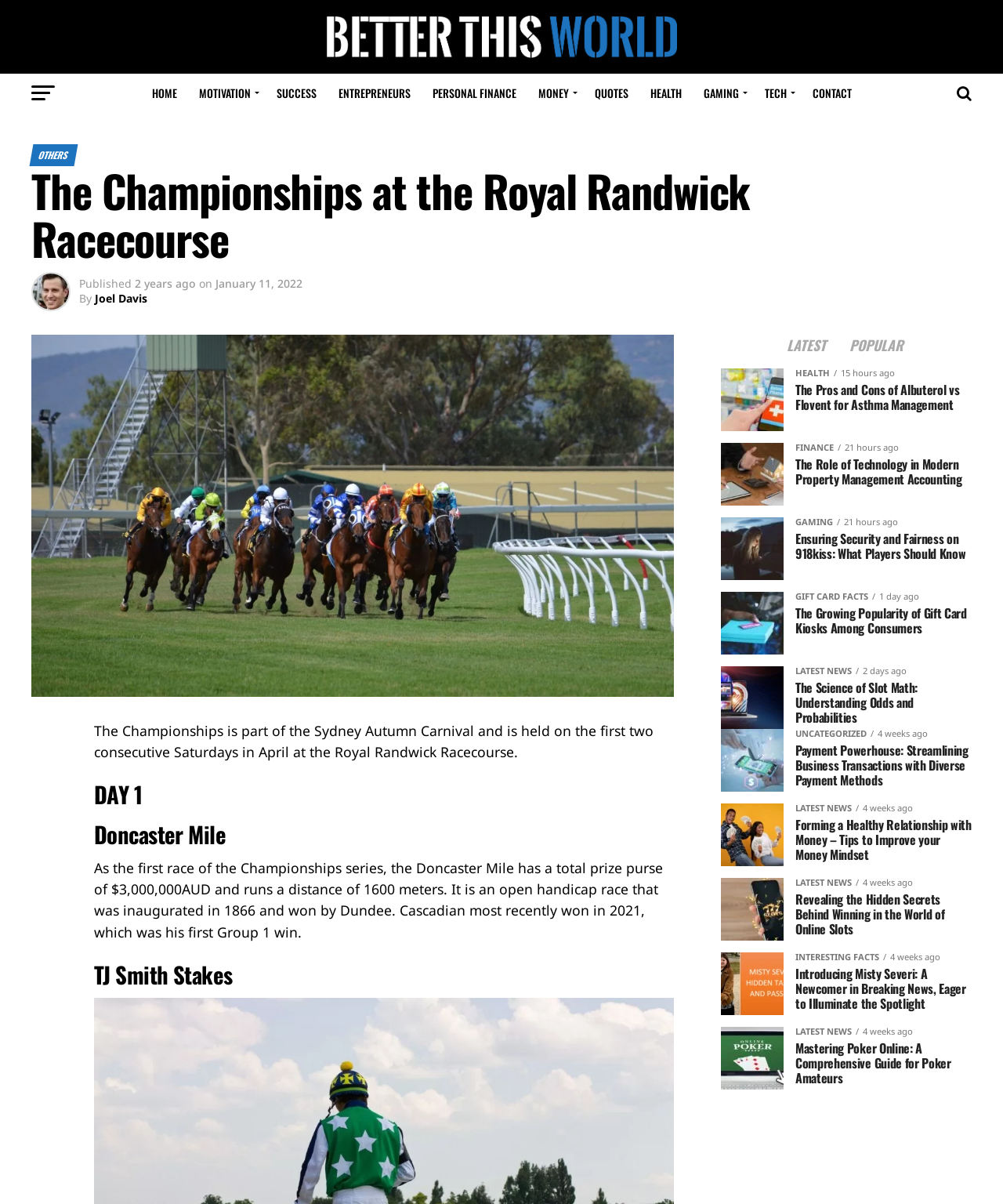What is the name of the racecourse?
Can you provide an in-depth and detailed response to the question?

I found the answer by looking at the header section of the webpage, which mentions 'The Championships at the Royal Randwick Racecourse'. This suggests that the racecourse is called Royal Randwick.